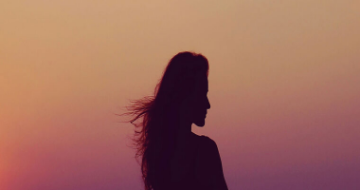Convey a rich and detailed description of the image.

The image features a serene silhouette of a woman against a stunning sunset backdrop. Her profile is highlighted as wisps of her hair gently sway in the warm breeze, creating a sense of tranquility and introspection. The gradient of the sunset transitions from soft oranges to deep purples, evoking a peaceful atmosphere. This depiction complements the themes of exploration and reflection often found in creative writing, akin to the stories of the young writers featured in the accompanying text about their studies at UNC-Chapel Hill. The image invites viewers to pause and consider the beauty of the moment, echoing the sentiments of growth and expression inherent in artistic pursuits.